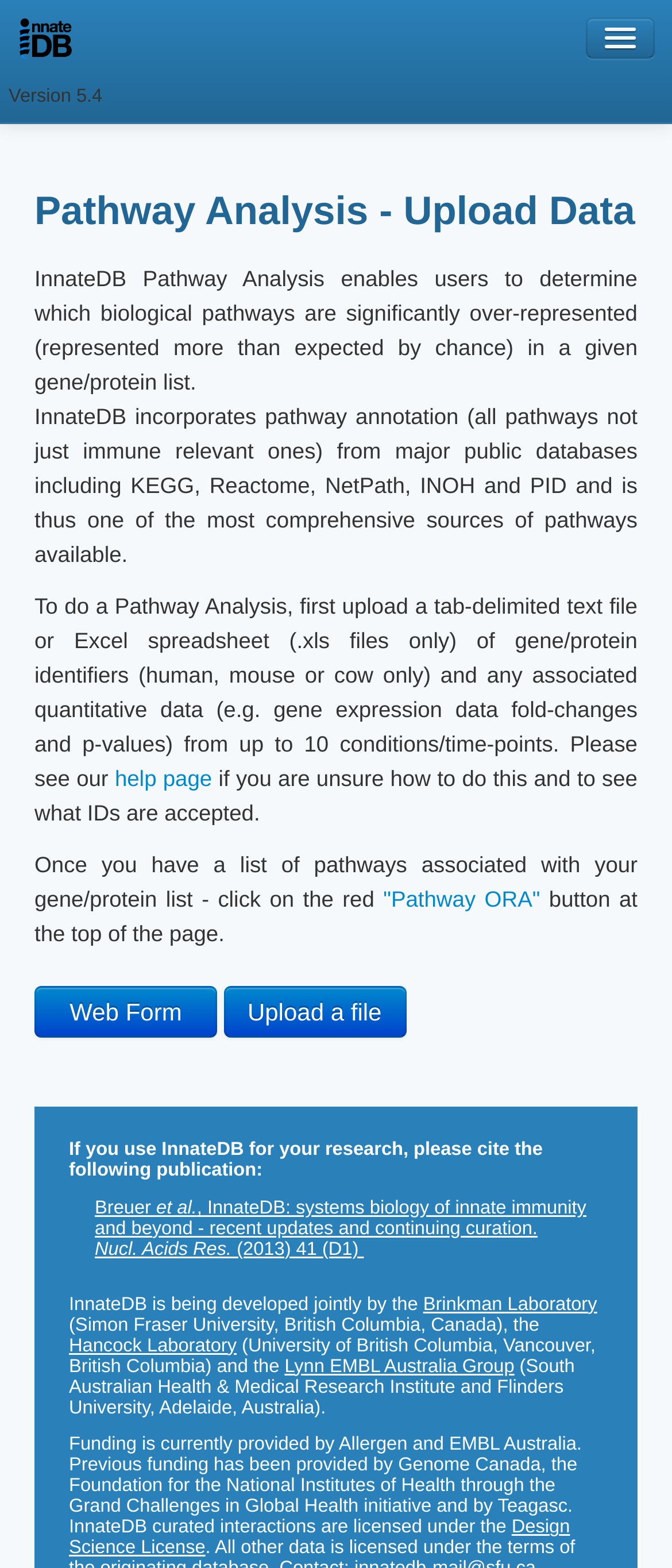Based on what you see in the screenshot, provide a thorough answer to this question: How many conditions/time-points can be uploaded for Pathway Analysis?

The webpage states that users can upload a tab-delimited text file or Excel spreadsheet of gene/protein identifiers and associated quantitative data from up to 10 conditions/time-points.